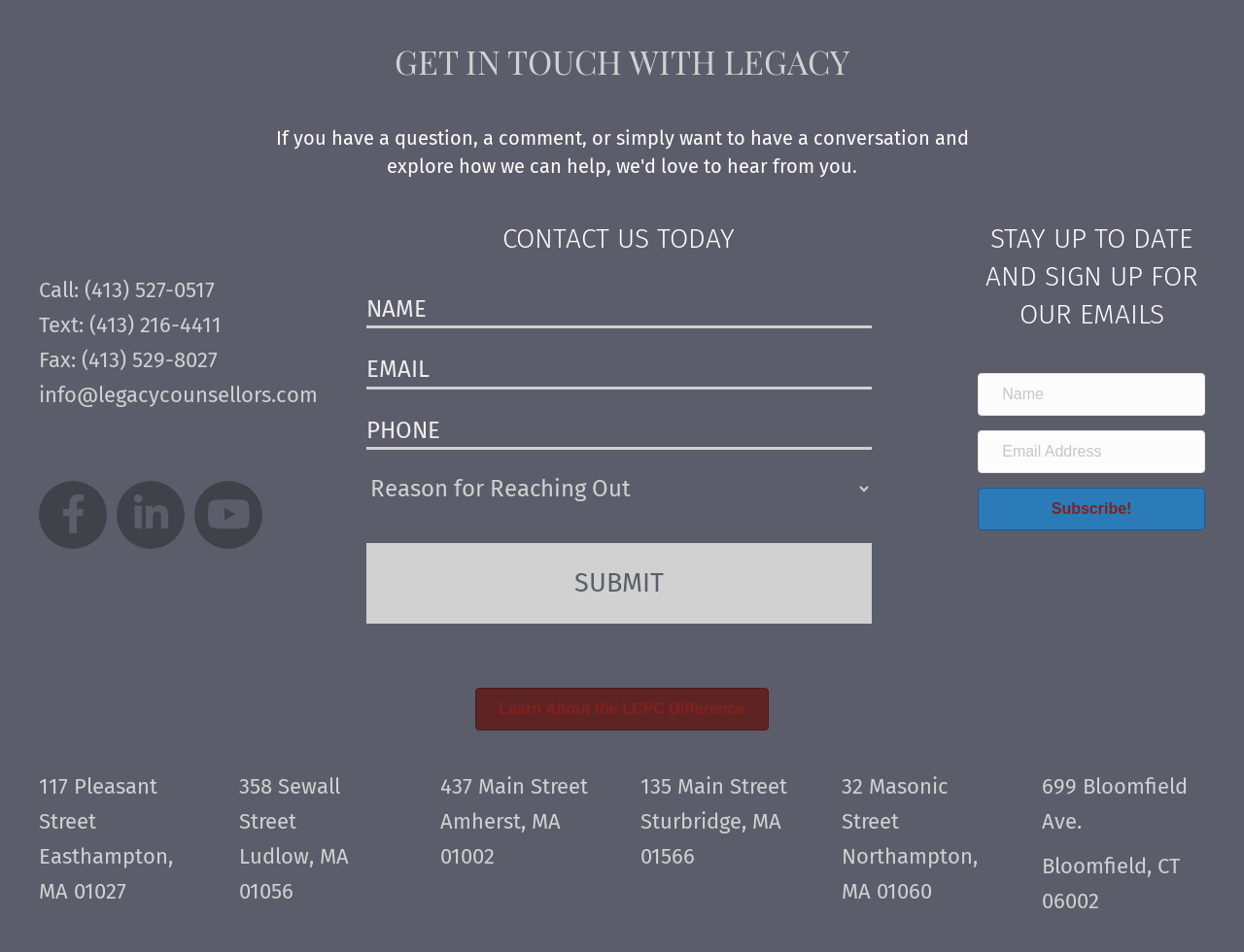Answer succinctly with a single word or phrase:
What is the phone number to call?

(413) 527-0517